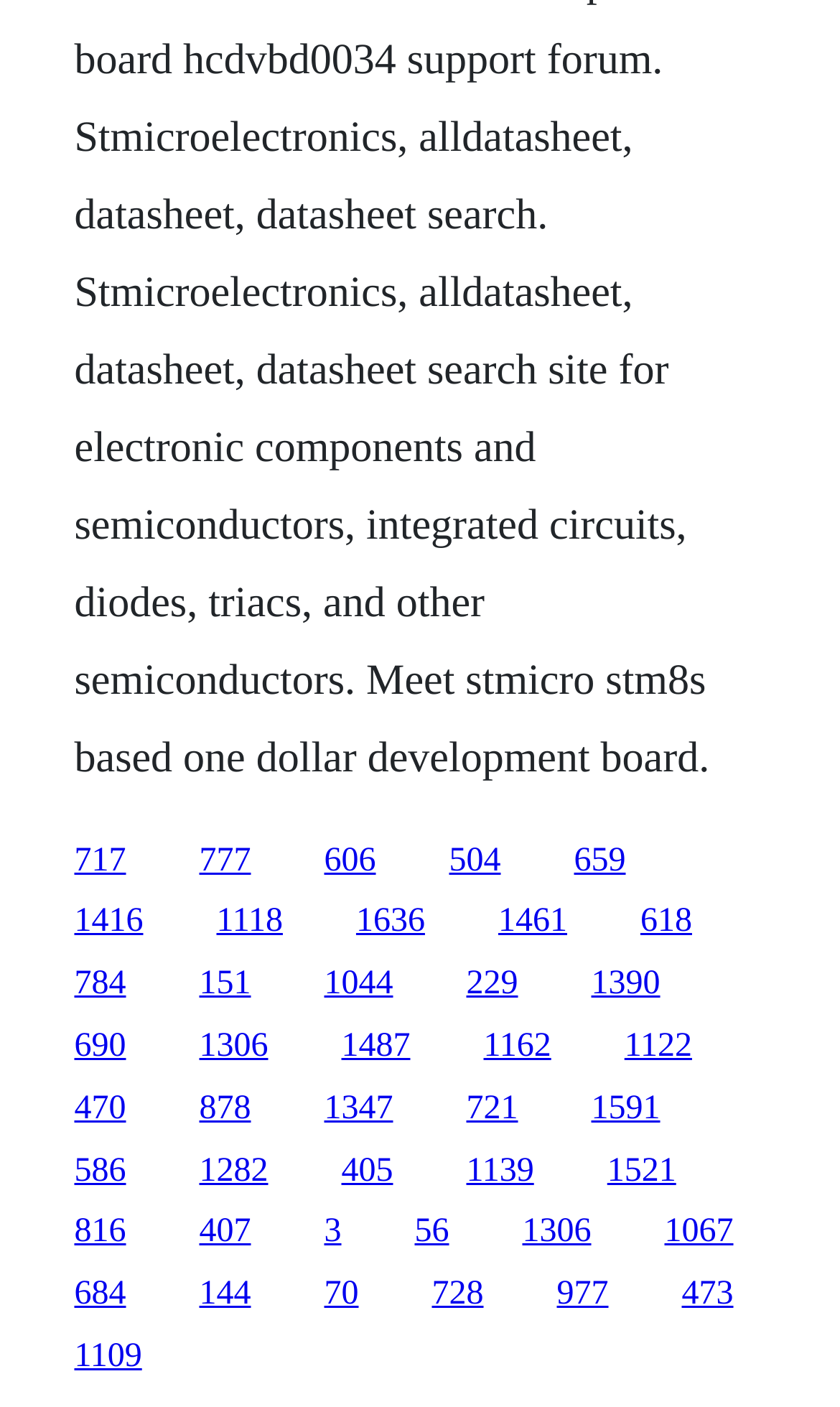Using the details from the image, please elaborate on the following question: What is the vertical position of the link '717'?

By comparing the y1 and y2 coordinates of the link '717' with other links, I determined that it is positioned above other links, specifically with a y1 value of 0.598 and a y2 value of 0.624.